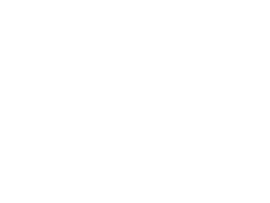Provide a comprehensive description of the image.

The image, captioned as "Fitness trails image," visually represents a concept tied to outdoor fitness activities. This could include illustrations or graphics related to paths, trails, or exercises suitable for various fitness levels, highlighting the importance of physical activity in natural settings. Integrated into a section discussing related stories, this image complements the theme of health and wellness, encouraging readers to consider fitness options available in their surroundings. The accompanying date, "27 June 2022," positions this content within a timeframe relevant to seasonal fitness trends and outdoor activities.